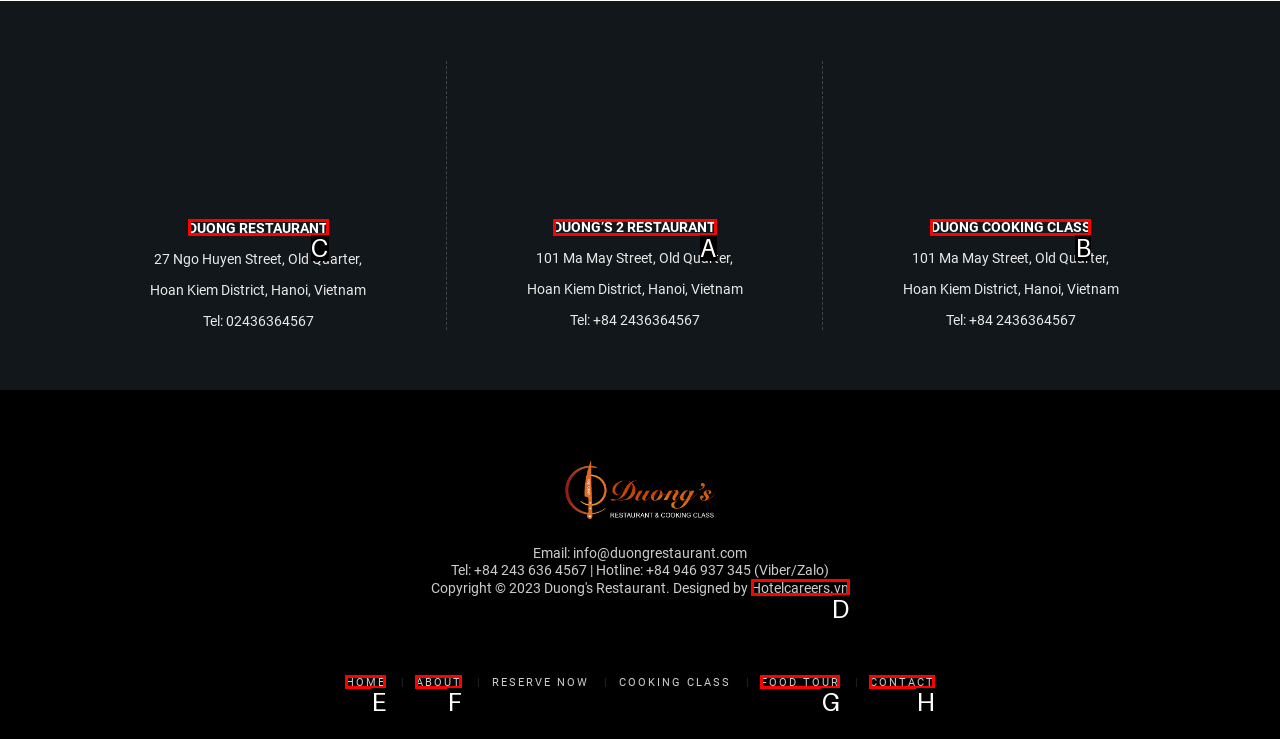Tell me which one HTML element best matches the description: DUONG RESTAURANT Answer with the option's letter from the given choices directly.

C